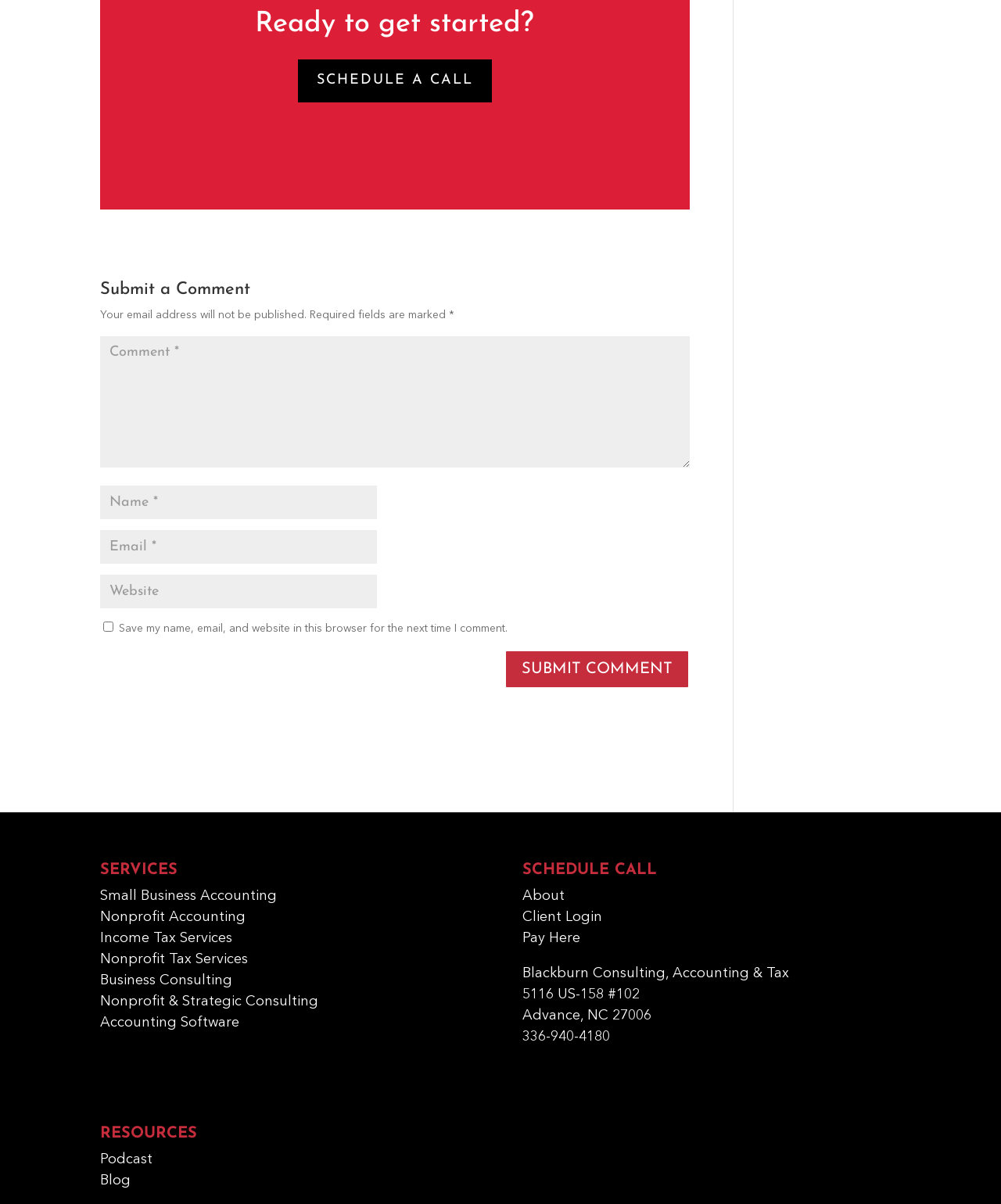Determine the bounding box coordinates of the clickable region to carry out the instruction: "Enter your name".

[0.1, 0.403, 0.377, 0.431]